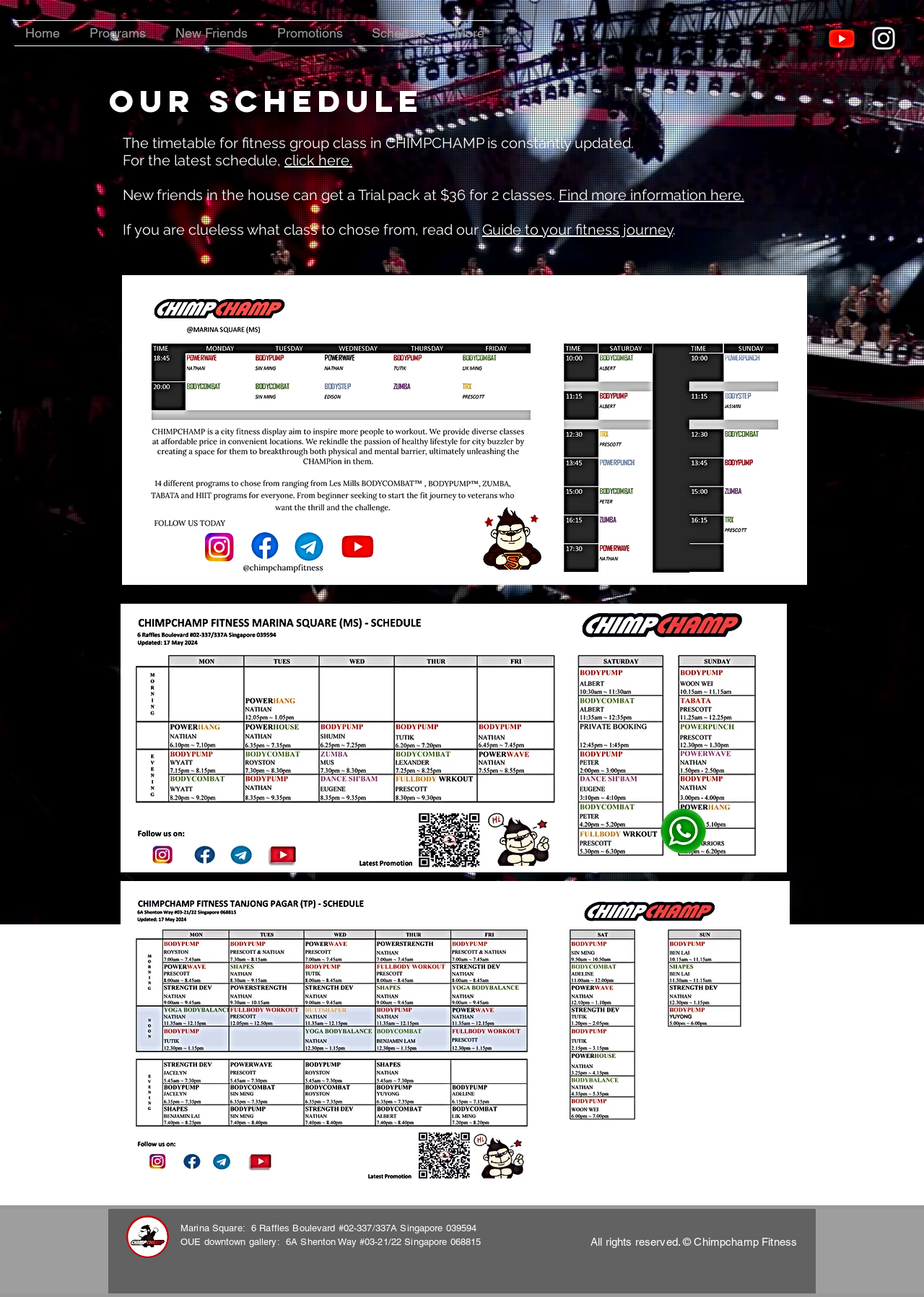Please determine the bounding box coordinates of the area that needs to be clicked to complete this task: 'View the latest timetable'. The coordinates must be four float numbers between 0 and 1, formatted as [left, top, right, bottom].

[0.308, 0.117, 0.381, 0.13]